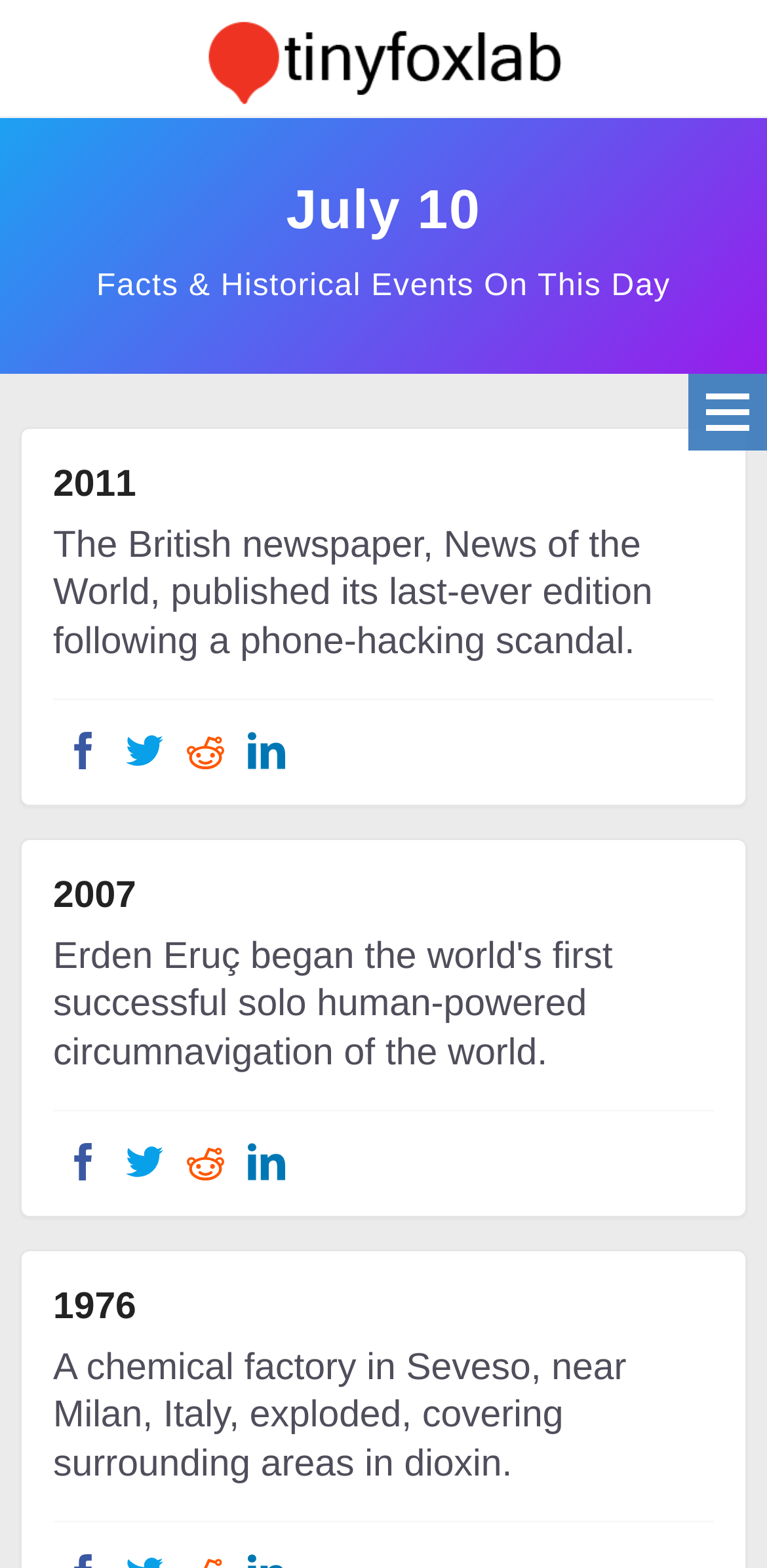Could you highlight the region that needs to be clicked to execute the instruction: "Add a comment"?

None